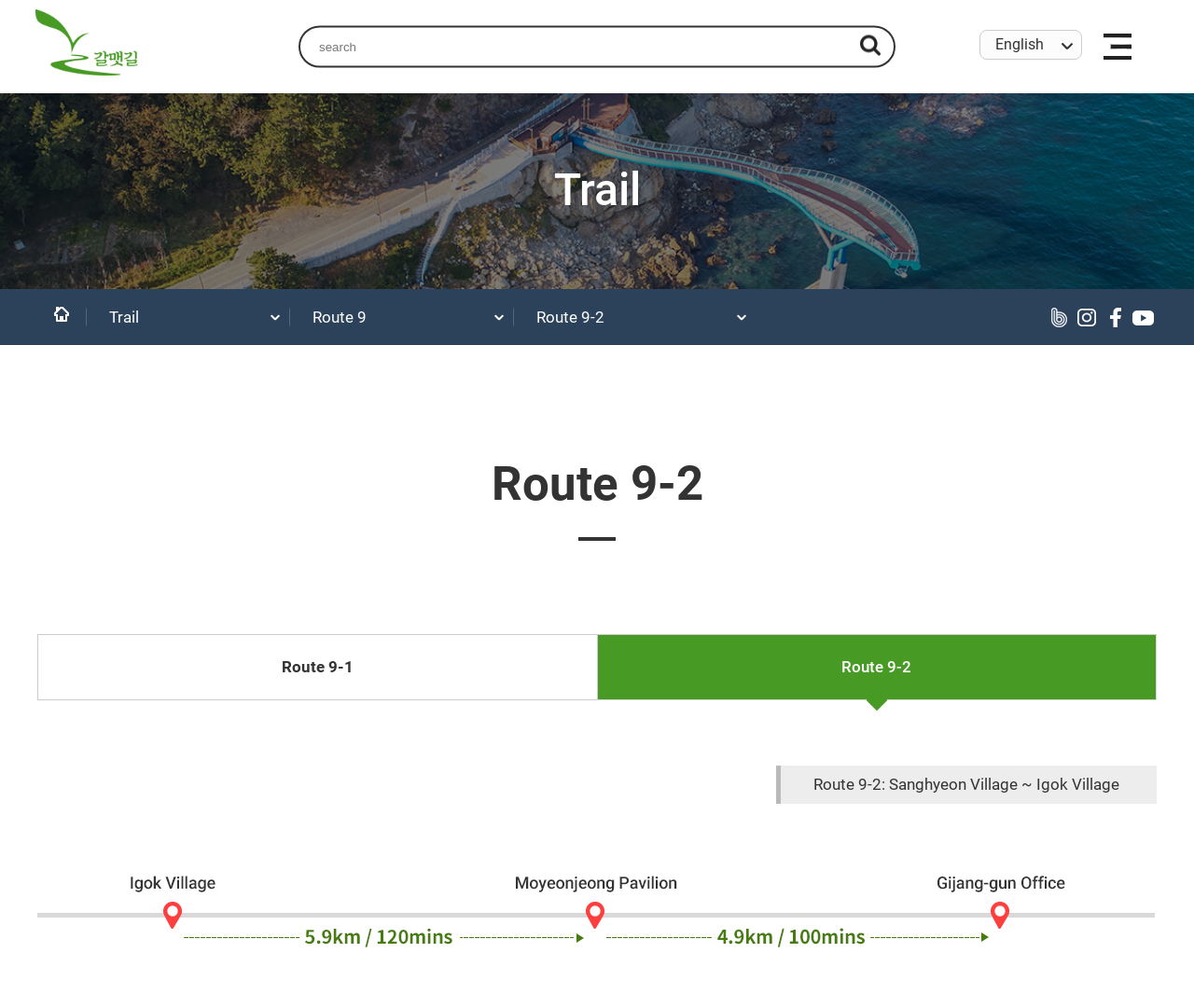Look at the image and answer the question in detail:
What is the purpose of the button with the text '검색'?

The button with the text '검색' is likely a search button, as it is placed next to a textbox with a placeholder 'search'. This suggests that the button is used to initiate a search query.